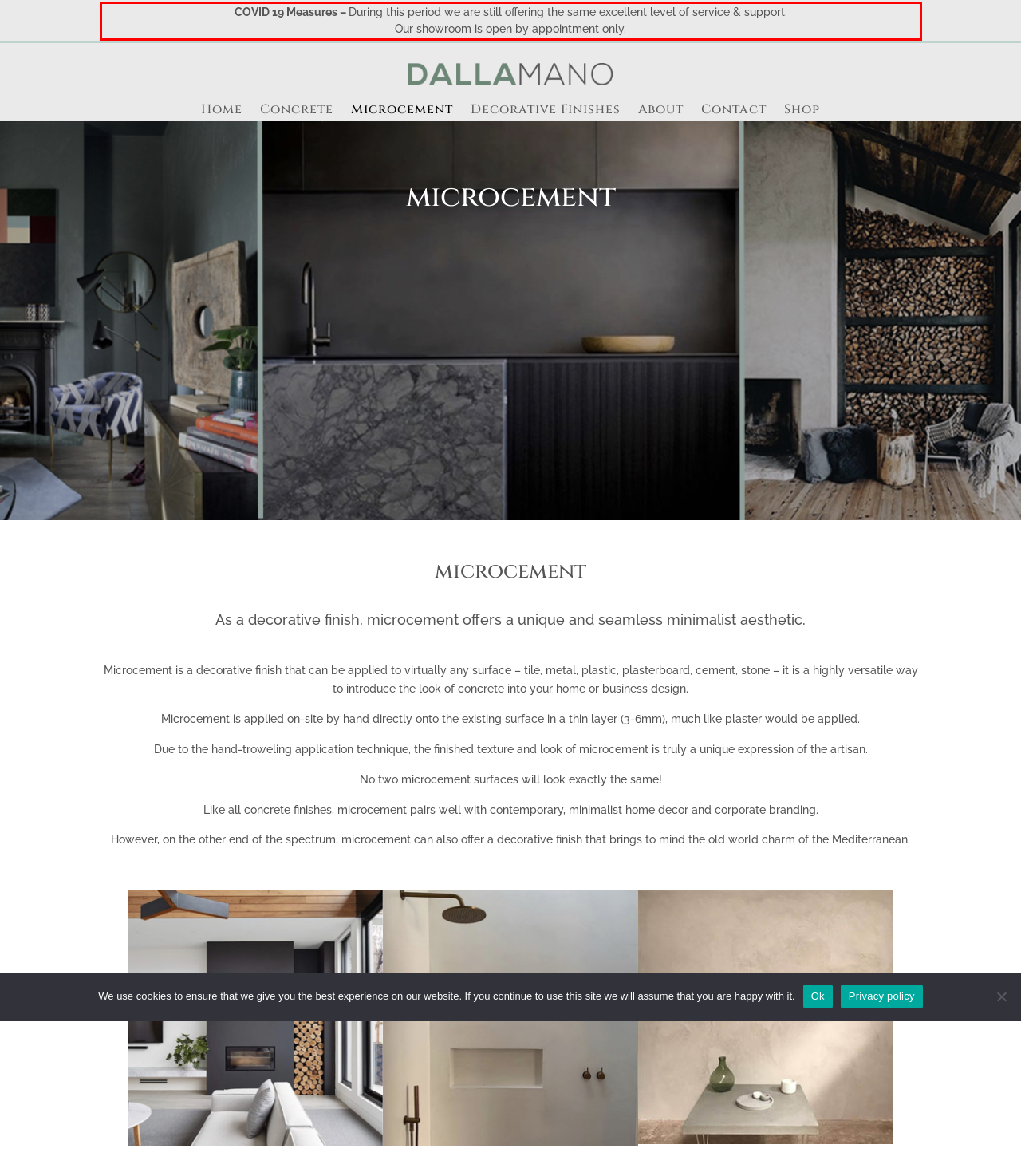You are given a webpage screenshot with a red bounding box around a UI element. Extract and generate the text inside this red bounding box.

COVID 19 Measures – During this period we are still offering the same excellent level of service & support. Our showroom is open by appointment only.